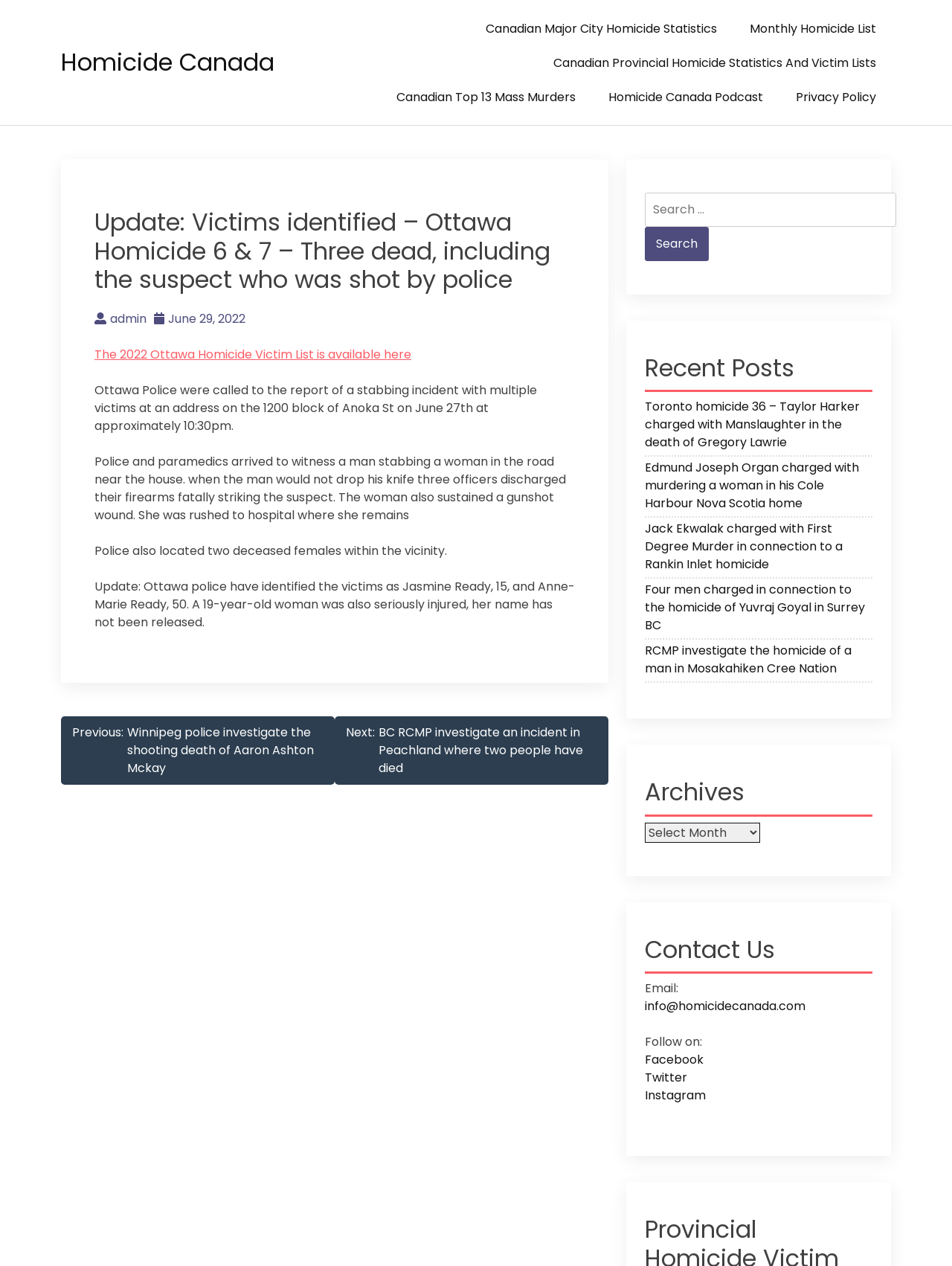What is the topic of the article?
Look at the image and construct a detailed response to the question.

I determined the topic of the article by reading the heading element with the text 'Update: Victims identified – Ottawa Homicide 6 & 7 – Three dead, including the suspect who was shot by police' which is located at the top of the article section.